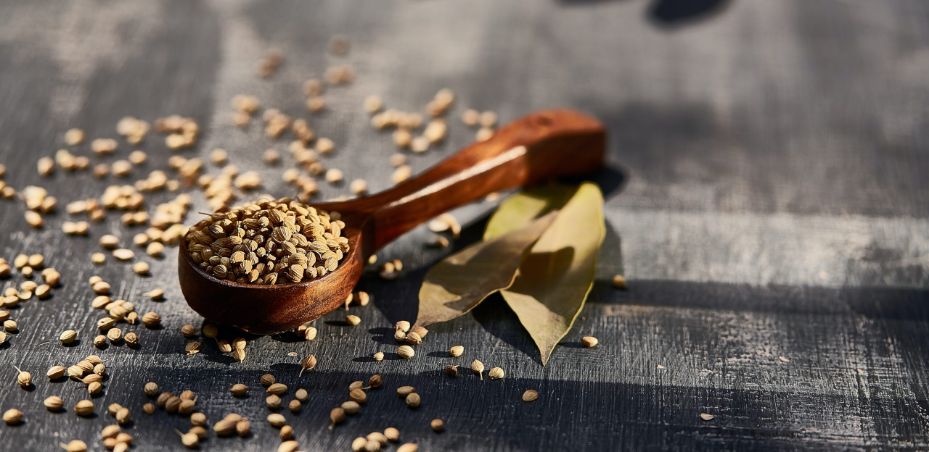What is the surface on which the coriander seeds are scattered?
Kindly offer a comprehensive and detailed response to the question.

The caption states that the coriander seeds are 'scattered across a rustic, dark wooden surface', which provides a clear description of the surface.